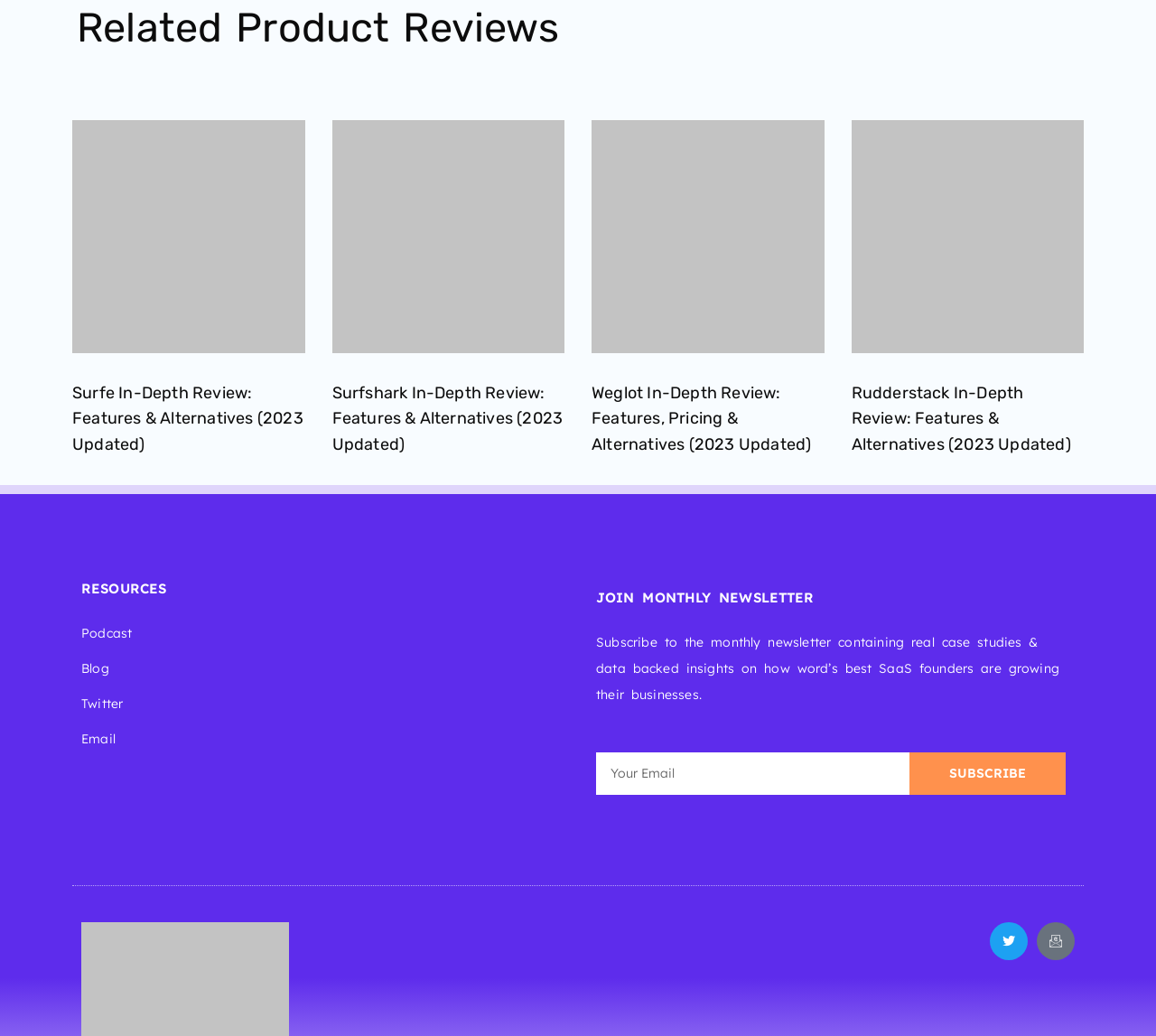Give a short answer using one word or phrase for the question:
How many links are under the 'RESOURCES' heading?

4